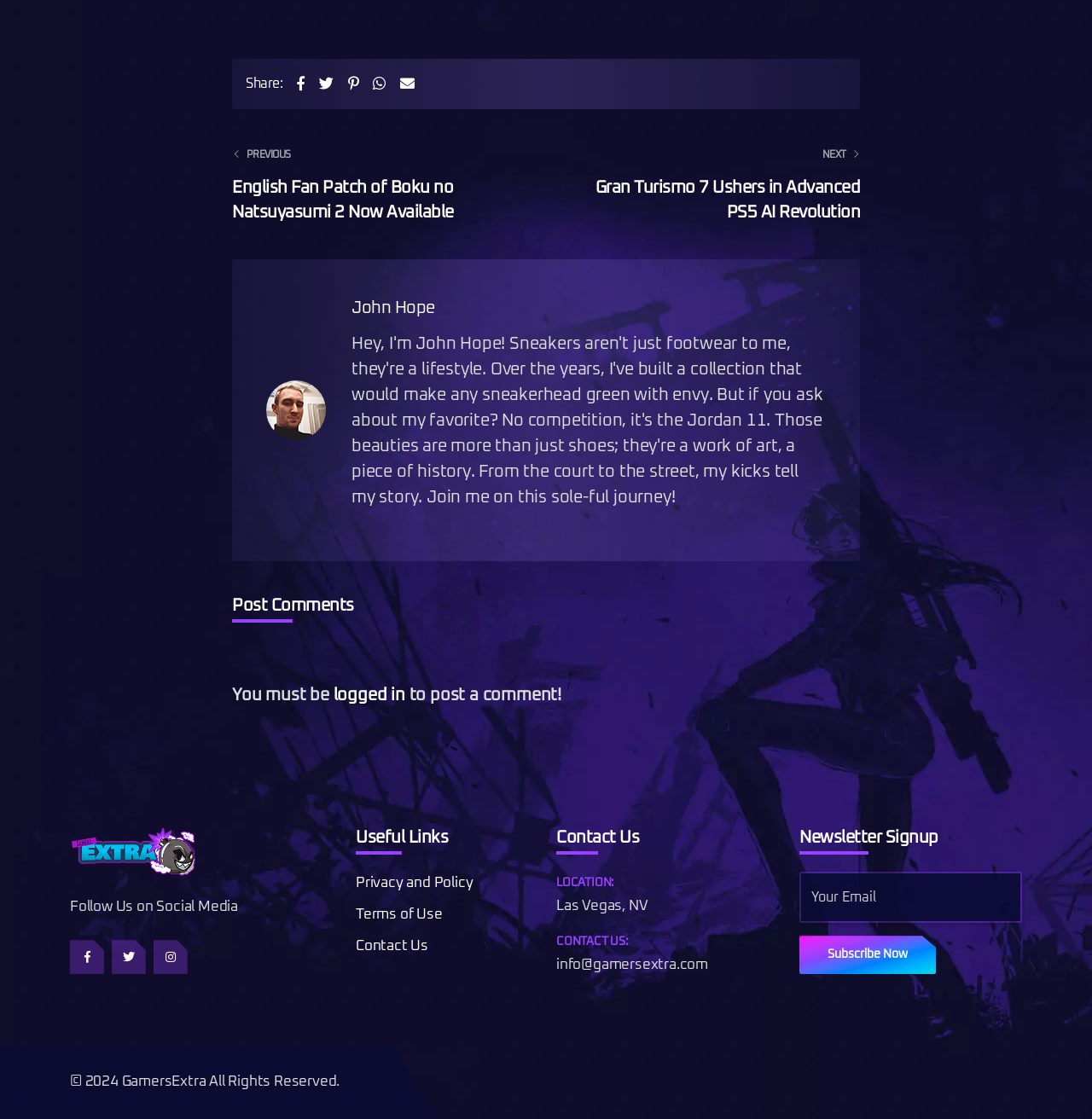Find the bounding box coordinates of the area that needs to be clicked in order to achieve the following instruction: "Follow us on Twitter". The coordinates should be specified as four float numbers between 0 and 1, i.e., [left, top, right, bottom].

[0.102, 0.84, 0.133, 0.871]